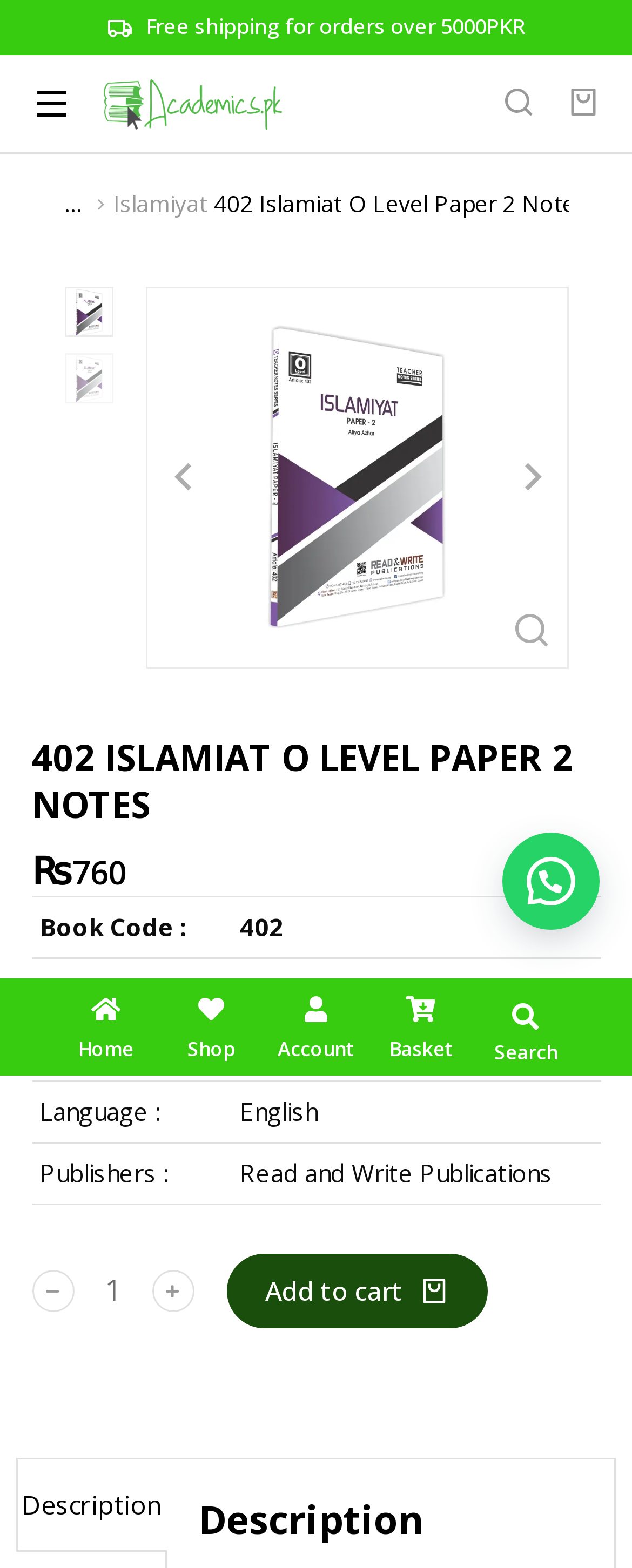Could you locate the bounding box coordinates for the section that should be clicked to accomplish this task: "Book a car today".

None